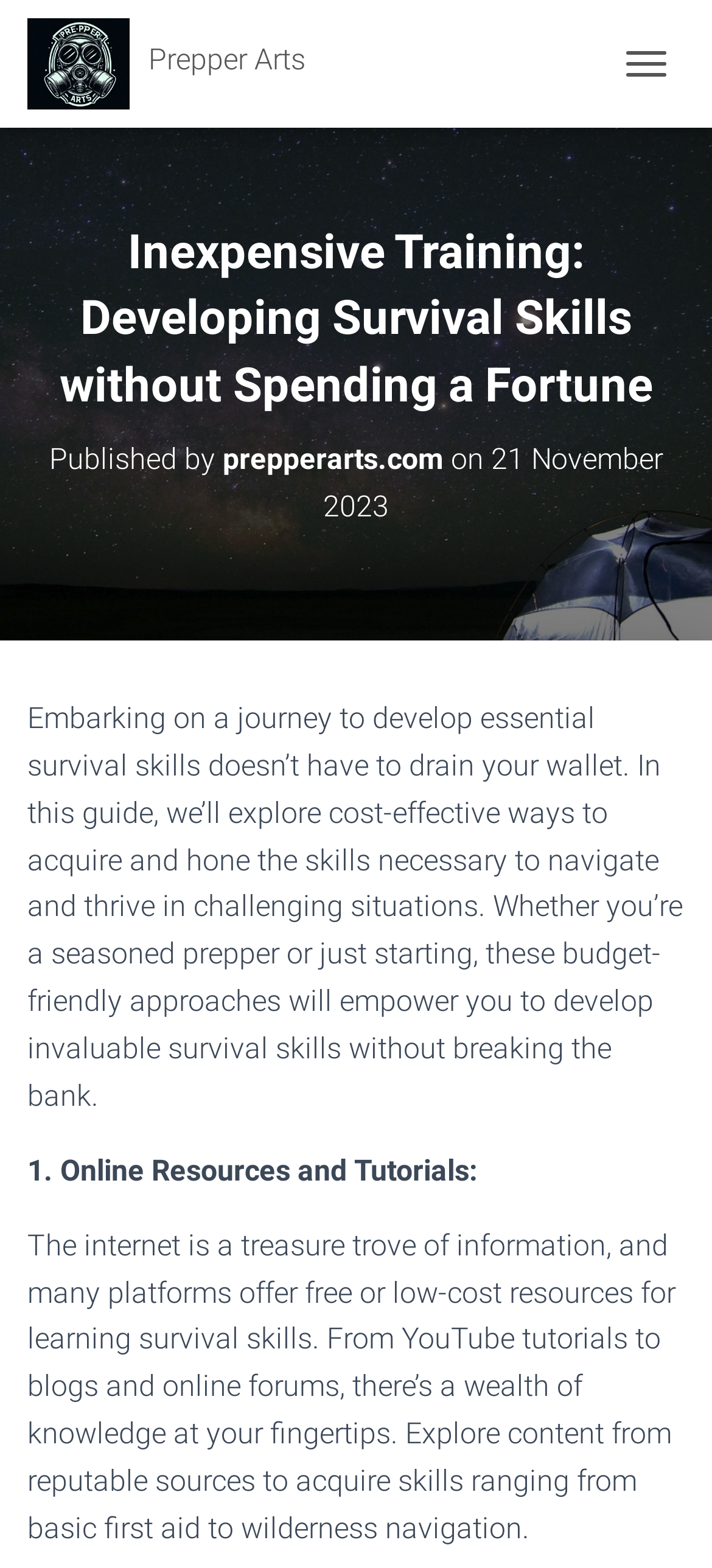What is the purpose of the guide?
Look at the image and respond with a single word or a short phrase.

To develop survival skills without spending a fortune